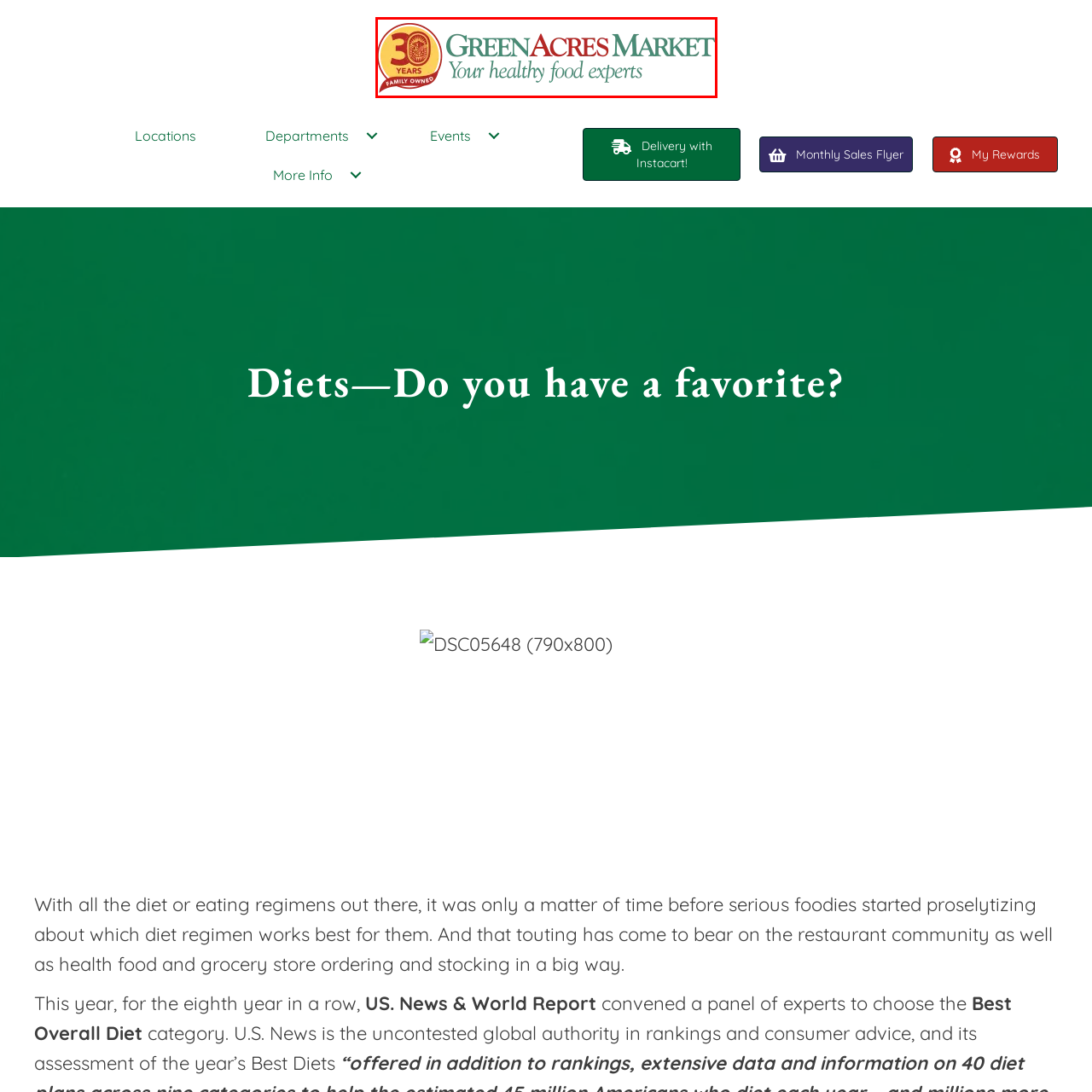Concentrate on the image inside the red border and answer the question in one word or phrase: 
What is the tagline of Green Acres Market?

Your healthy food experts